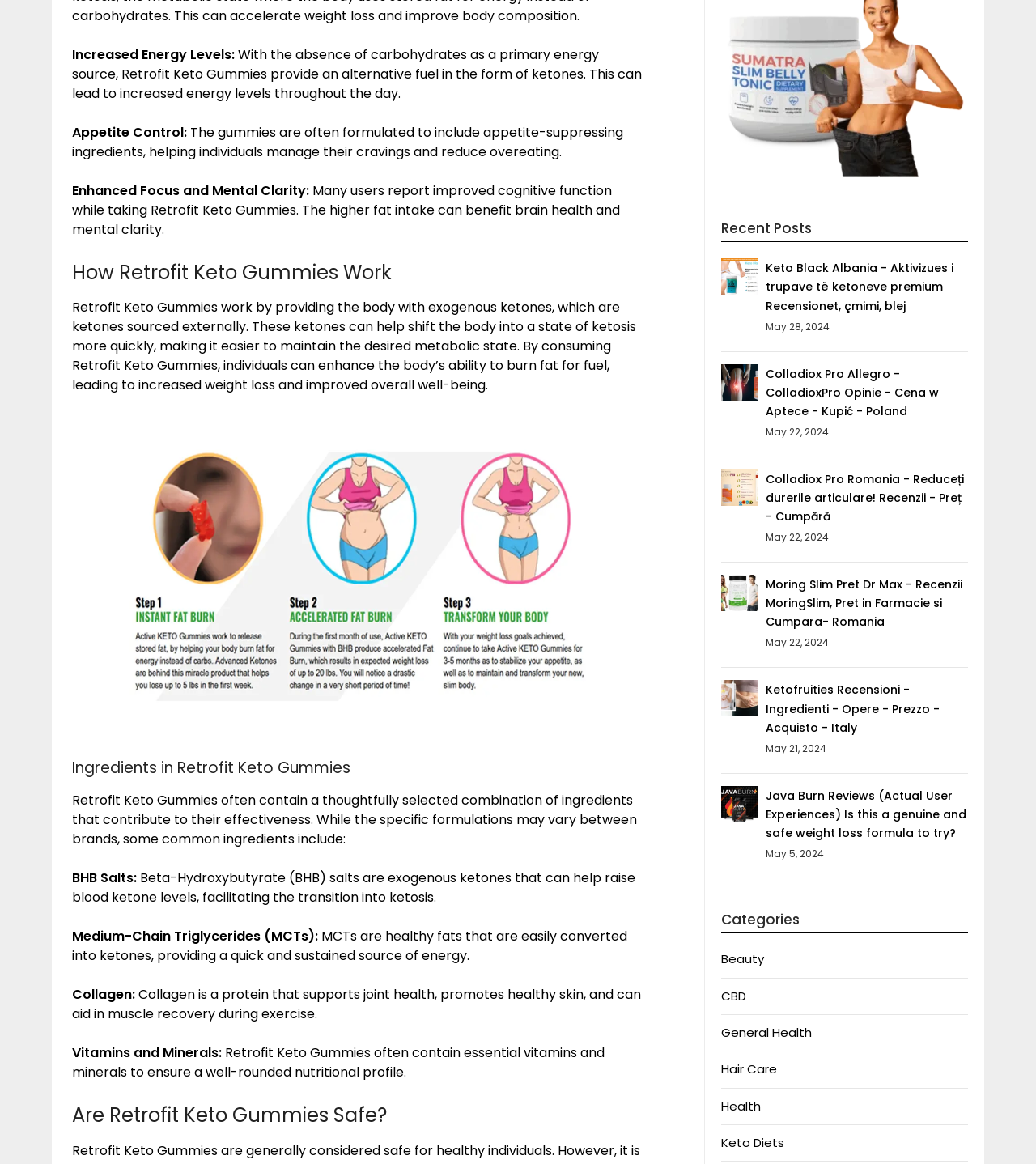Please identify the coordinates of the bounding box for the clickable region that will accomplish this instruction: "Read the post 'Keto Black Albania - Aktivizues i trupave të ketoneve premium Recensionet, çmimi, blej'".

[0.696, 0.222, 0.732, 0.295]